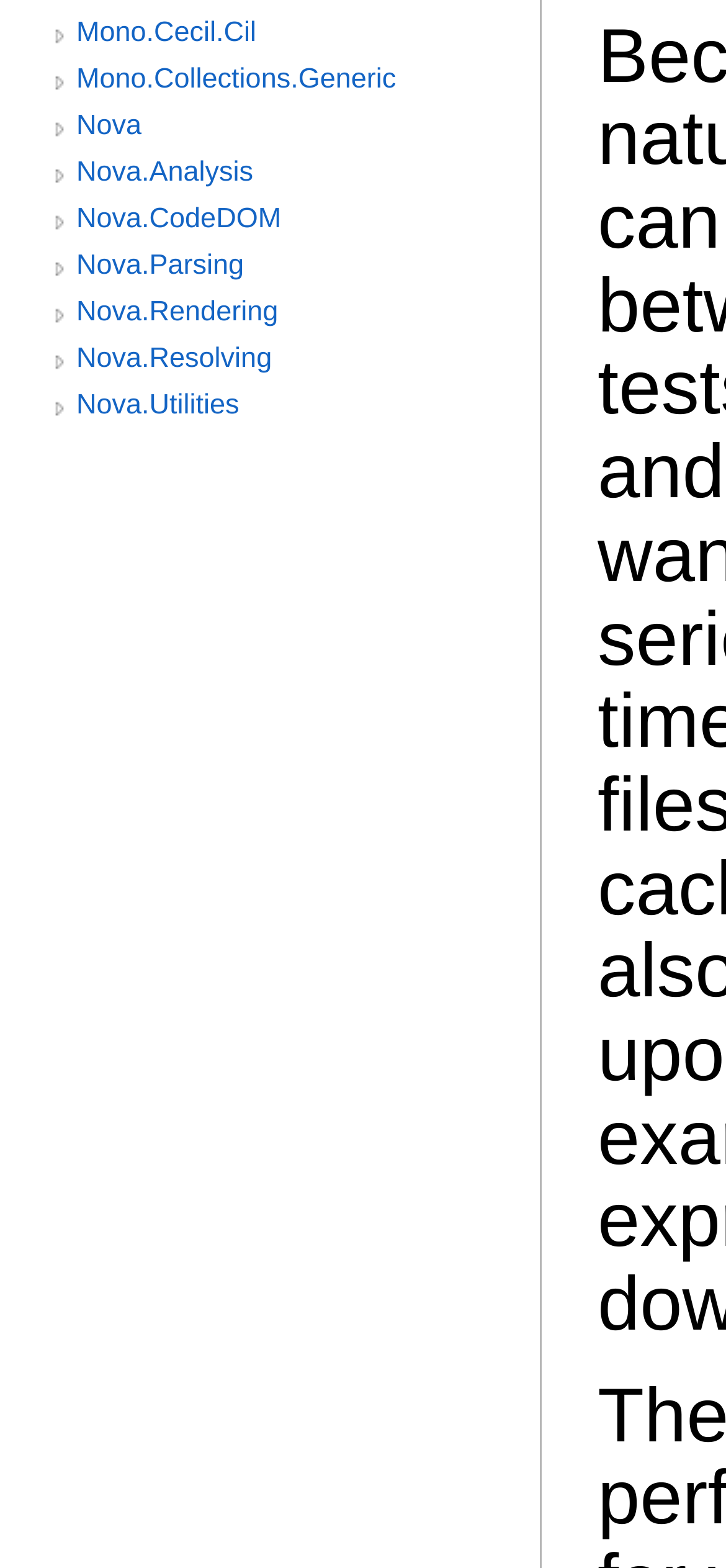Locate the bounding box for the described UI element: "Nova.Resolving". Ensure the coordinates are four float numbers between 0 and 1, formatted as [left, top, right, bottom].

[0.105, 0.219, 0.744, 0.239]